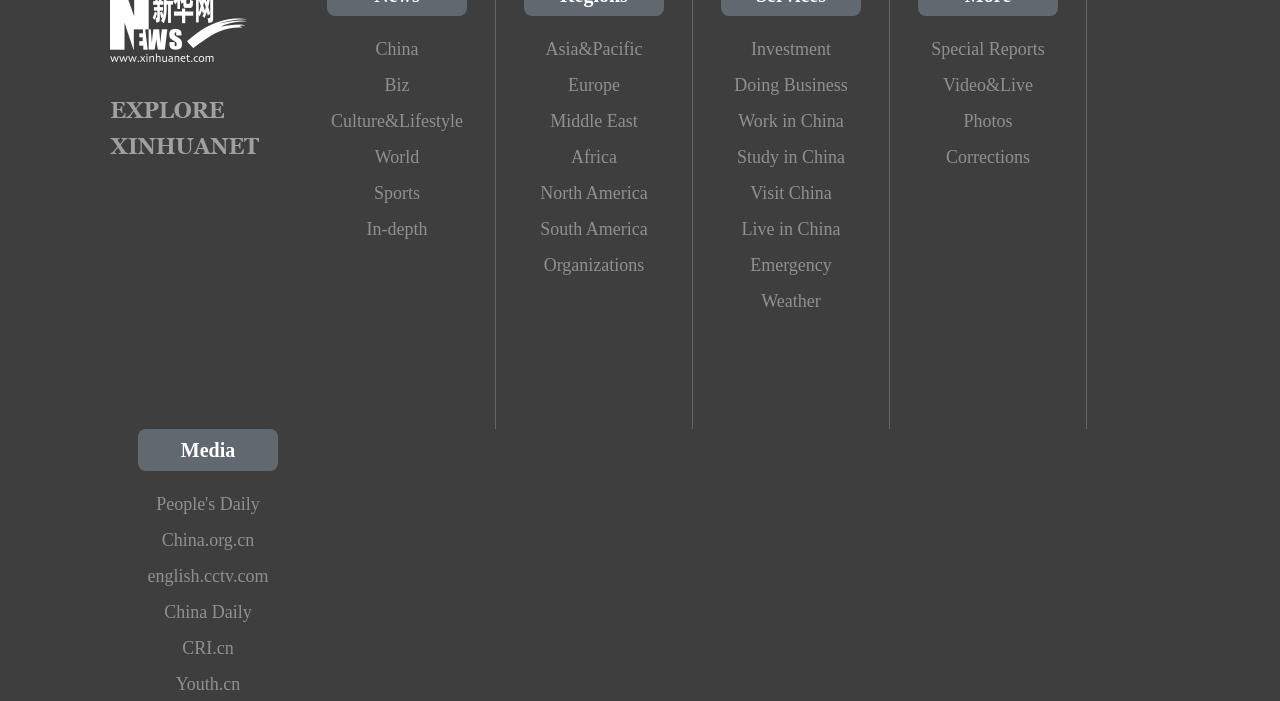Locate the bounding box coordinates of the element I should click to achieve the following instruction: "Explore the Culture&Lifestyle section".

[0.255, 0.147, 0.365, 0.198]